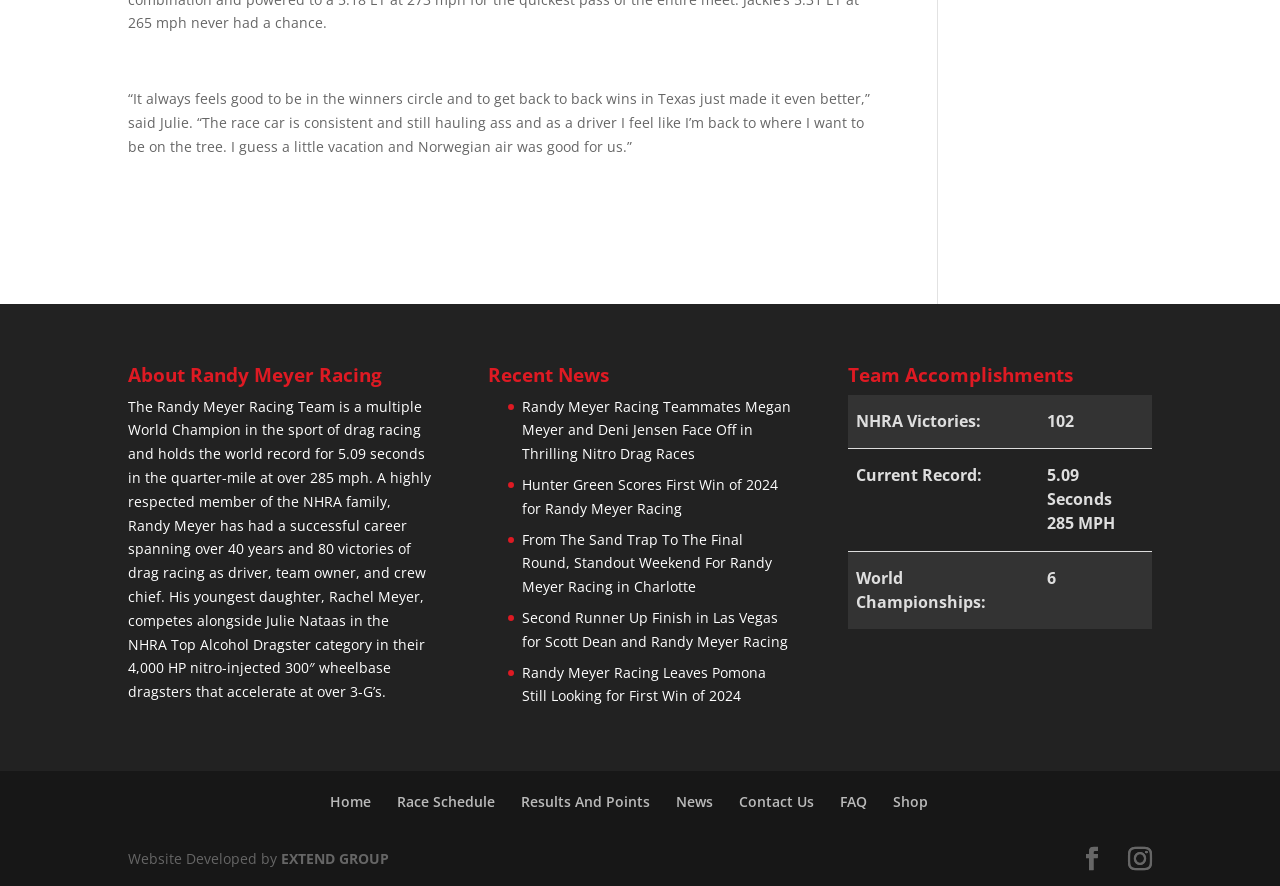Identify the bounding box coordinates of the clickable region to carry out the given instruction: "Go to home page".

[0.258, 0.894, 0.29, 0.916]